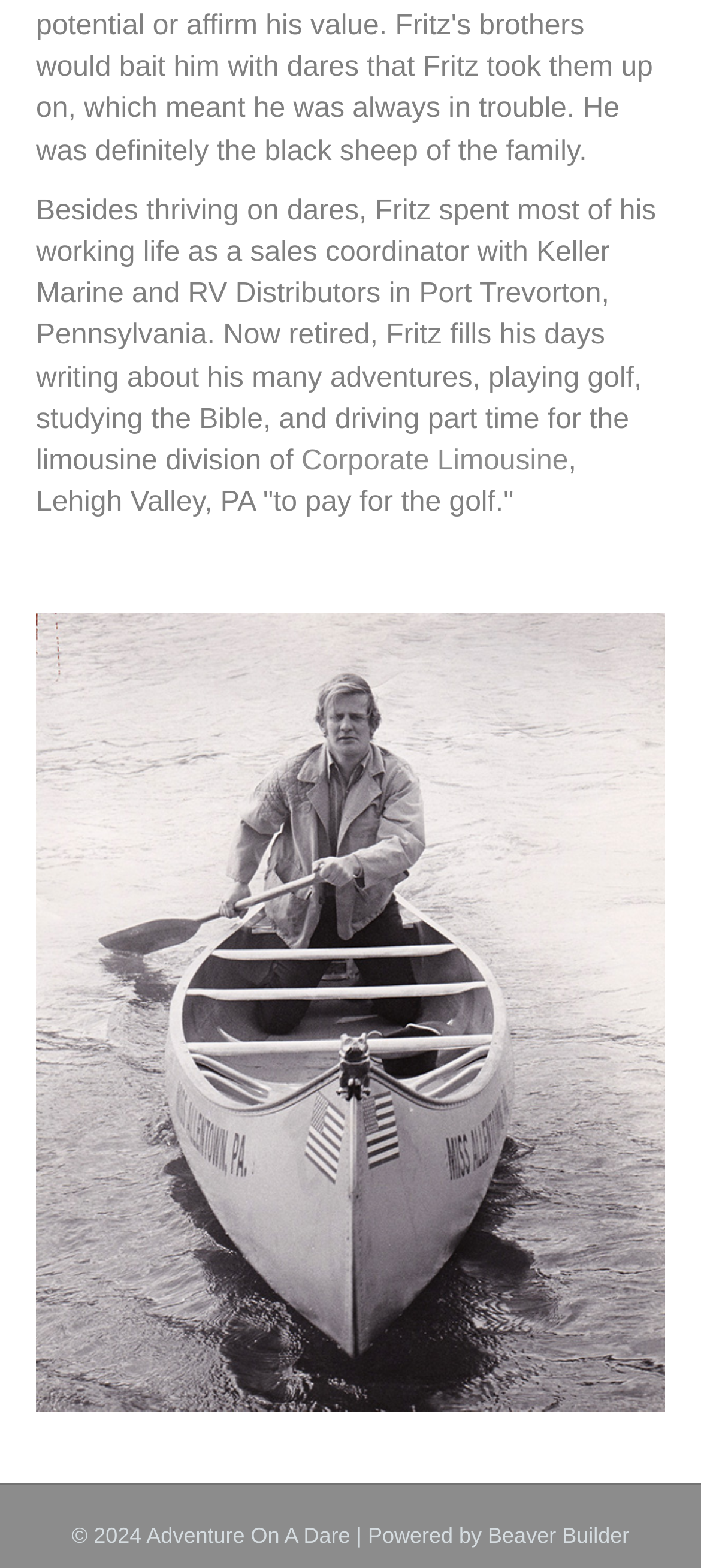What is Fritz's occupation?
Refer to the screenshot and respond with a concise word or phrase.

Sales coordinator